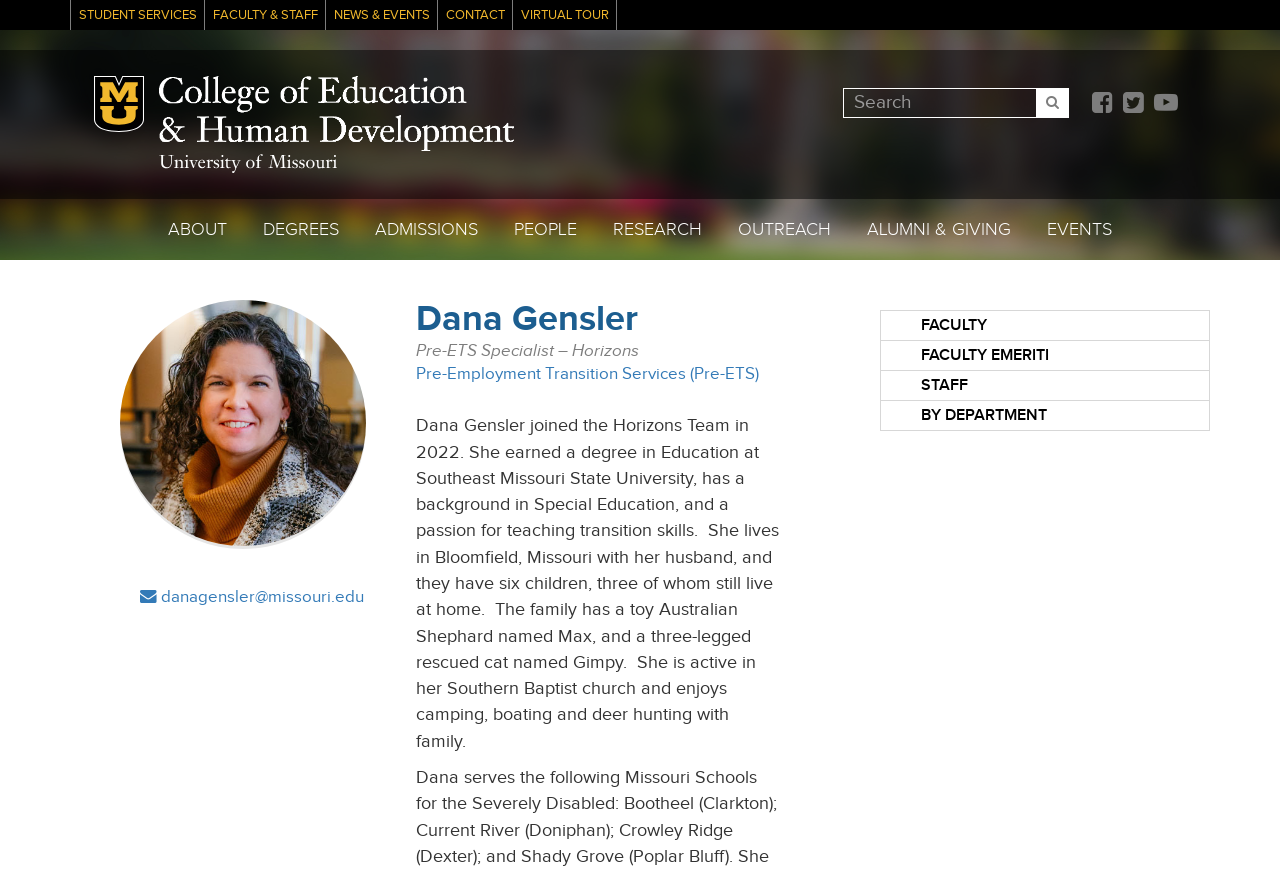Given the following UI element description: "Contact", find the bounding box coordinates in the webpage screenshot.

[0.342, 0.0, 0.4, 0.034]